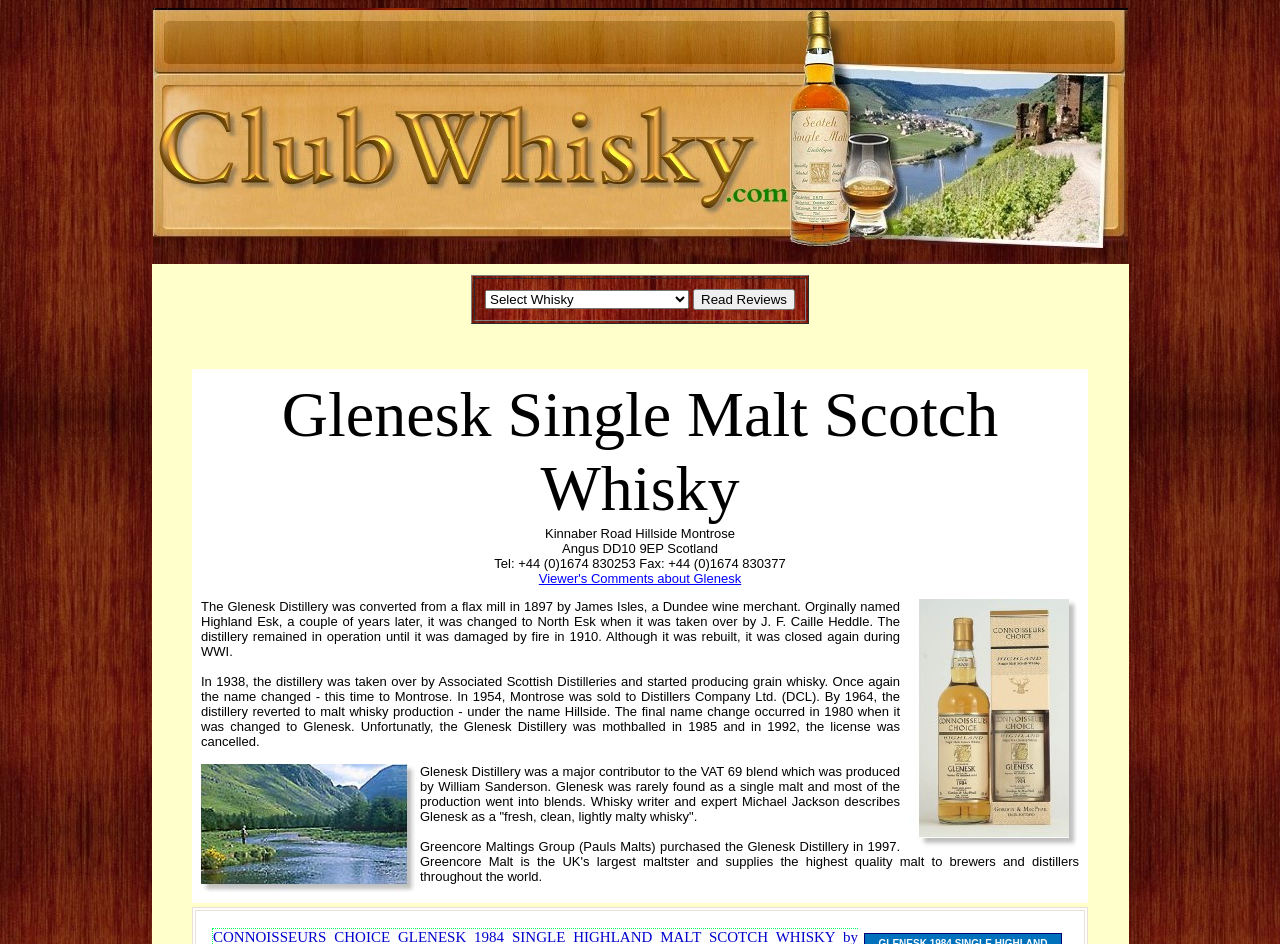What is the name of the whisky writer who described Glenesk?
From the screenshot, supply a one-word or short-phrase answer.

Michael Jackson